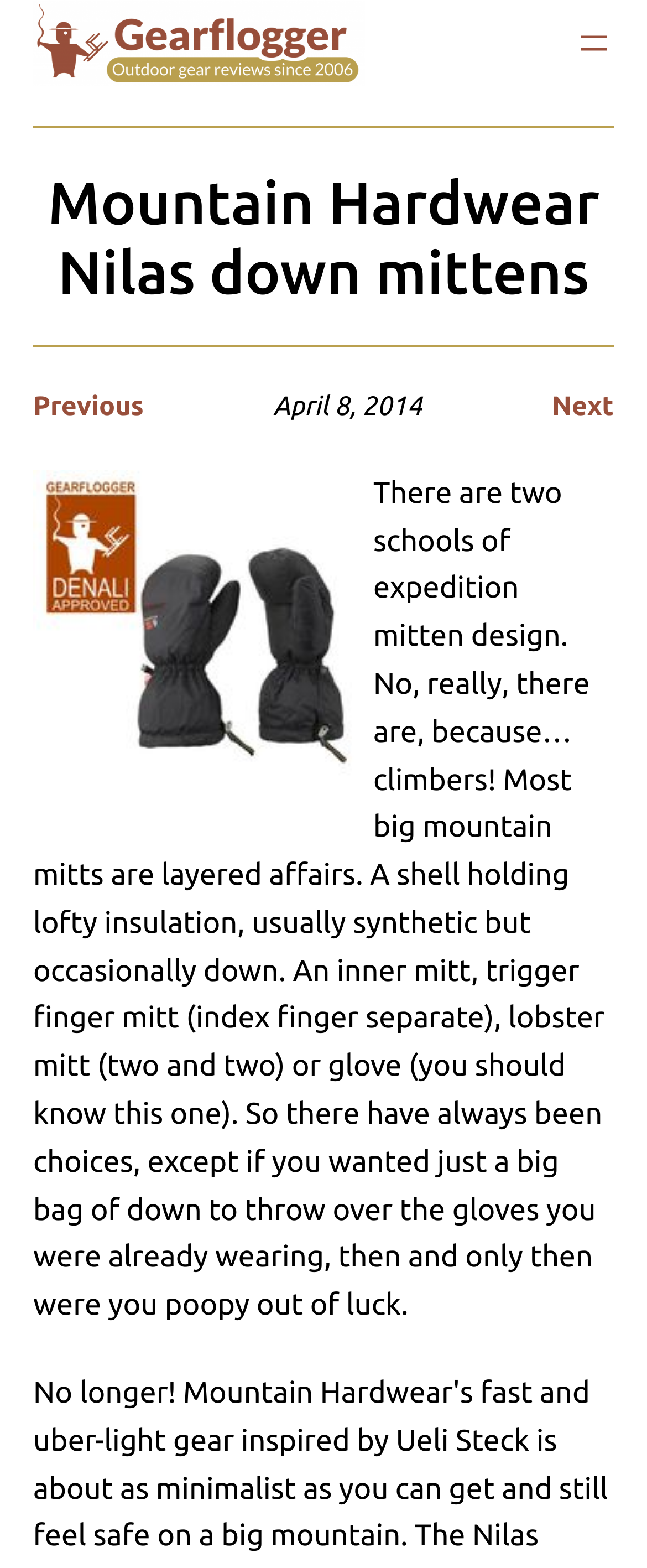Construct a comprehensive caption that outlines the webpage's structure and content.

The webpage is about a review of the Mountain Hardwear Nilas down mittens on the Gearflogger website. At the top left, there is a link to the Gearflogger website, accompanied by a small image of the Gearflogger logo. To the right of this, there is a navigation menu with an "Open menu" button.

Below the navigation menu, there is a horizontal separator line. The main content of the webpage starts with a heading that reads "Mountain Hardwear Nilas down mittens". This is followed by another horizontal separator line.

Underneath the heading, there are three links: "Previous" on the left, "Next" on the right, and a timestamp in the middle that reads "April 8, 2014". Below these links, there is a review summary link that reads "GearFlogger reviews the Mountain Hardwear Nilas down mitten", accompanied by a small image. This link is positioned on the left side of the page.

The main review text starts below the review summary link, occupying most of the page's content area. The text discusses the design of expedition mittens, specifically the Mountain Hardwear Nilas down mittens, and explains the different types of mittens available.